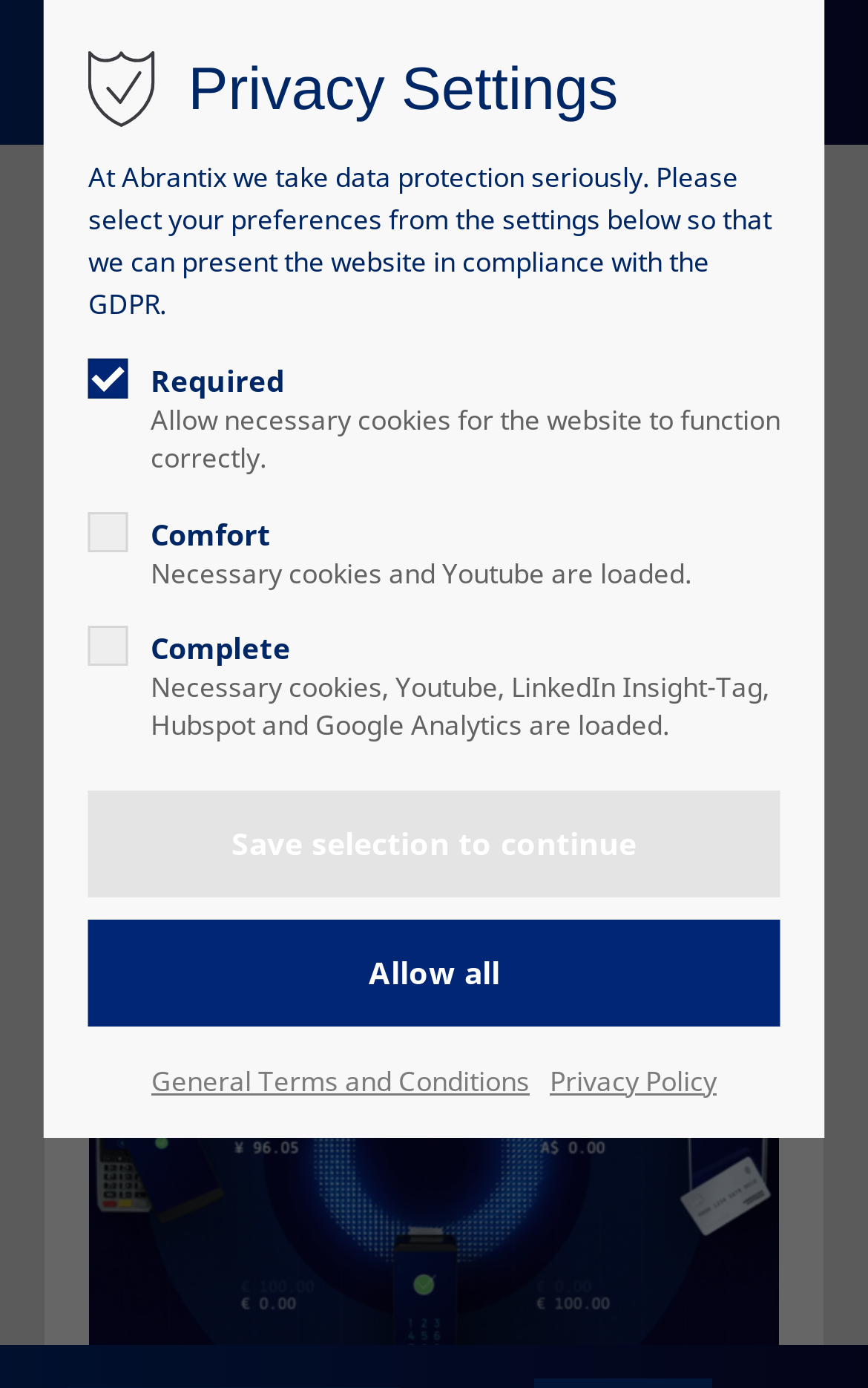What is the title of the article on the webpage?
Carefully analyze the image and provide a detailed answer to the question.

The title of the article on the webpage is 'Overcoming Obstacles in Test Automation', which is displayed as a heading on the webpage.